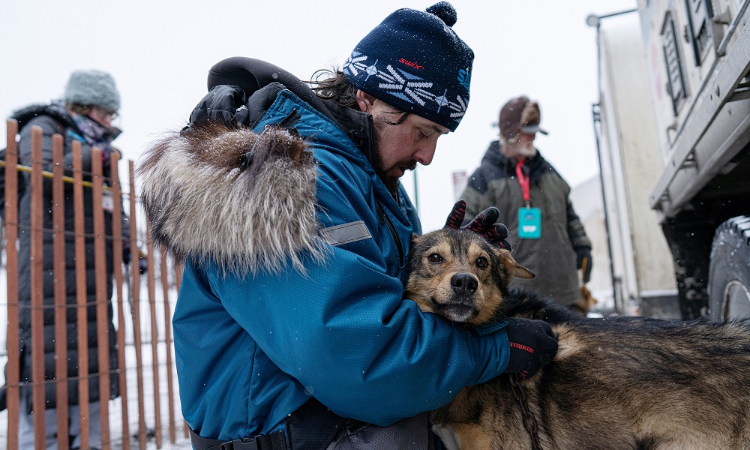Thoroughly describe what you see in the image.

In this heartfelt image, a man dressed in warm winter attire leans down to embrace a dog, showcasing a moment of affection amidst a snowy backdrop. The man, clad in a jacket with a fur-lined hood and a knitted beanie, gently cradles the dog's head with one hand while looking into its eyes. The dog's expression reflects a blend of trust and warmth, highlighting the bond between humans and animals. In the background, other individuals can be seen, bundled up against the cold, indicating a collective atmosphere of care and attention towards the dogs. This scene embodies the theme of companionship and the notion of advocating for animal welfare, resonating with discussions about the emotional lives and experiences of dogs.